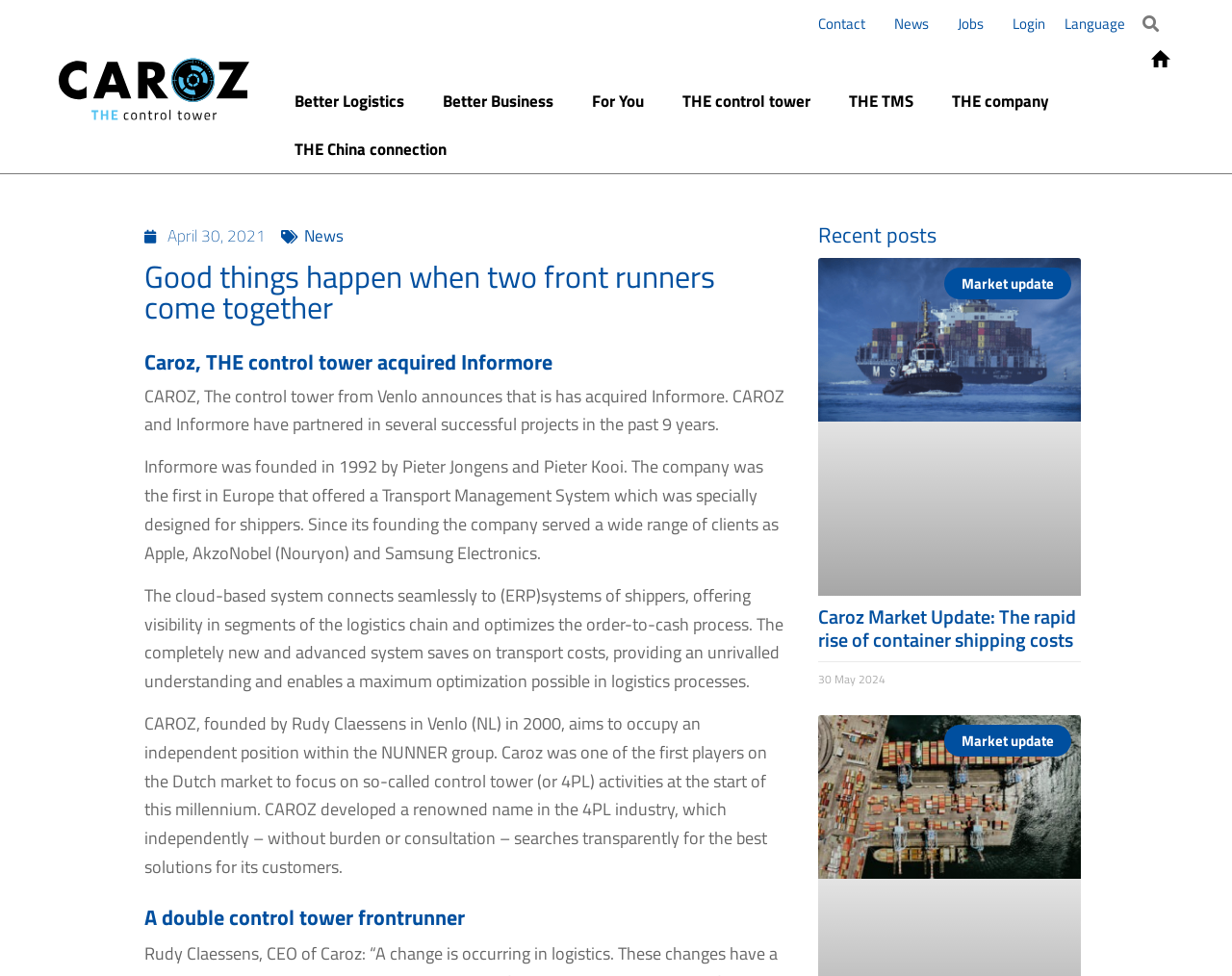Please find the bounding box coordinates of the clickable region needed to complete the following instruction: "Click on the 'Contact' link". The bounding box coordinates must consist of four float numbers between 0 and 1, i.e., [left, top, right, bottom].

[0.652, 0.005, 0.714, 0.044]